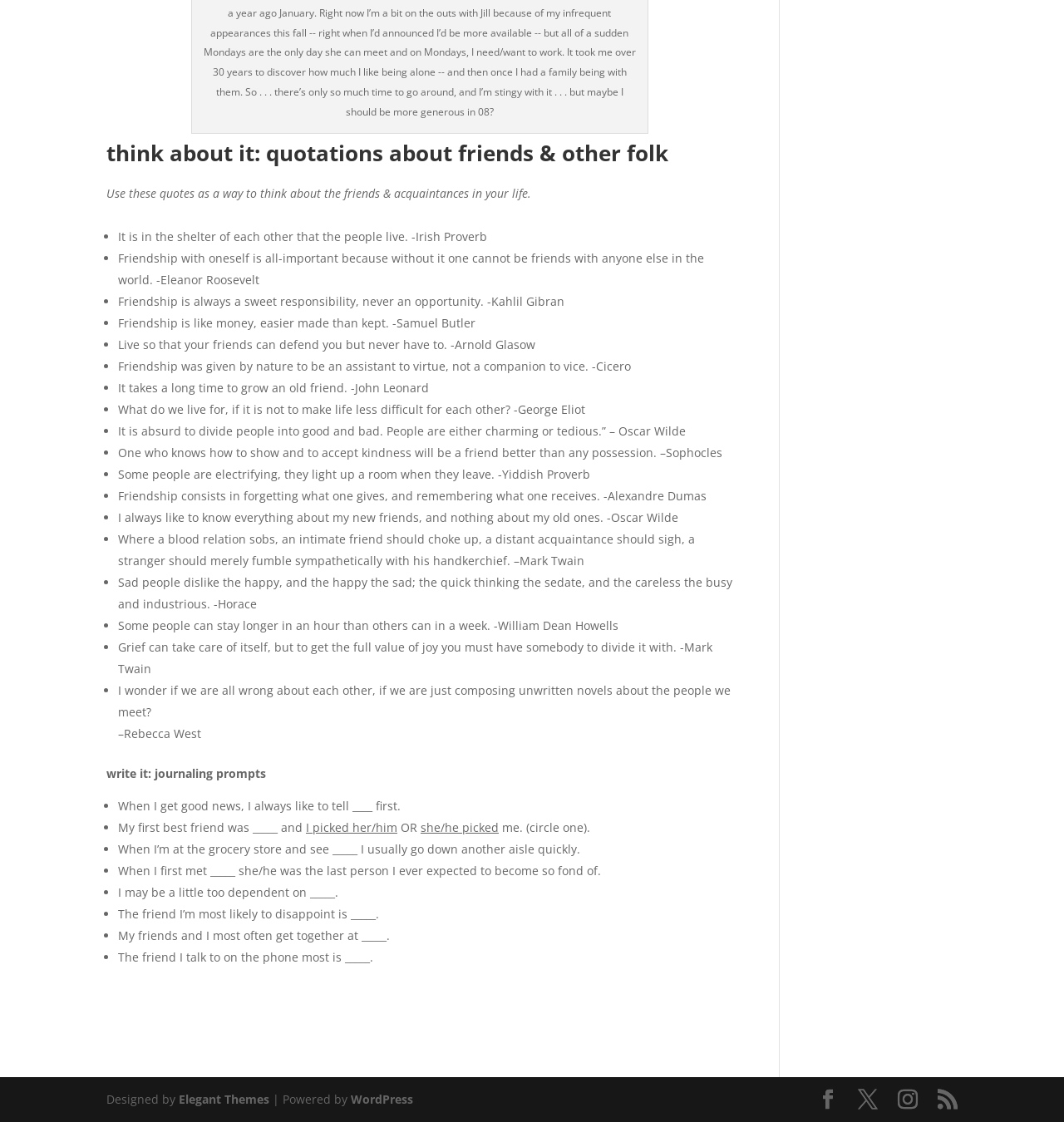Refer to the element description Terms of the affiliate program and identify the corresponding bounding box in the screenshot. Format the coordinates as (top-left x, top-left y, bottom-right x, bottom-right y) with values in the range of 0 to 1.

None